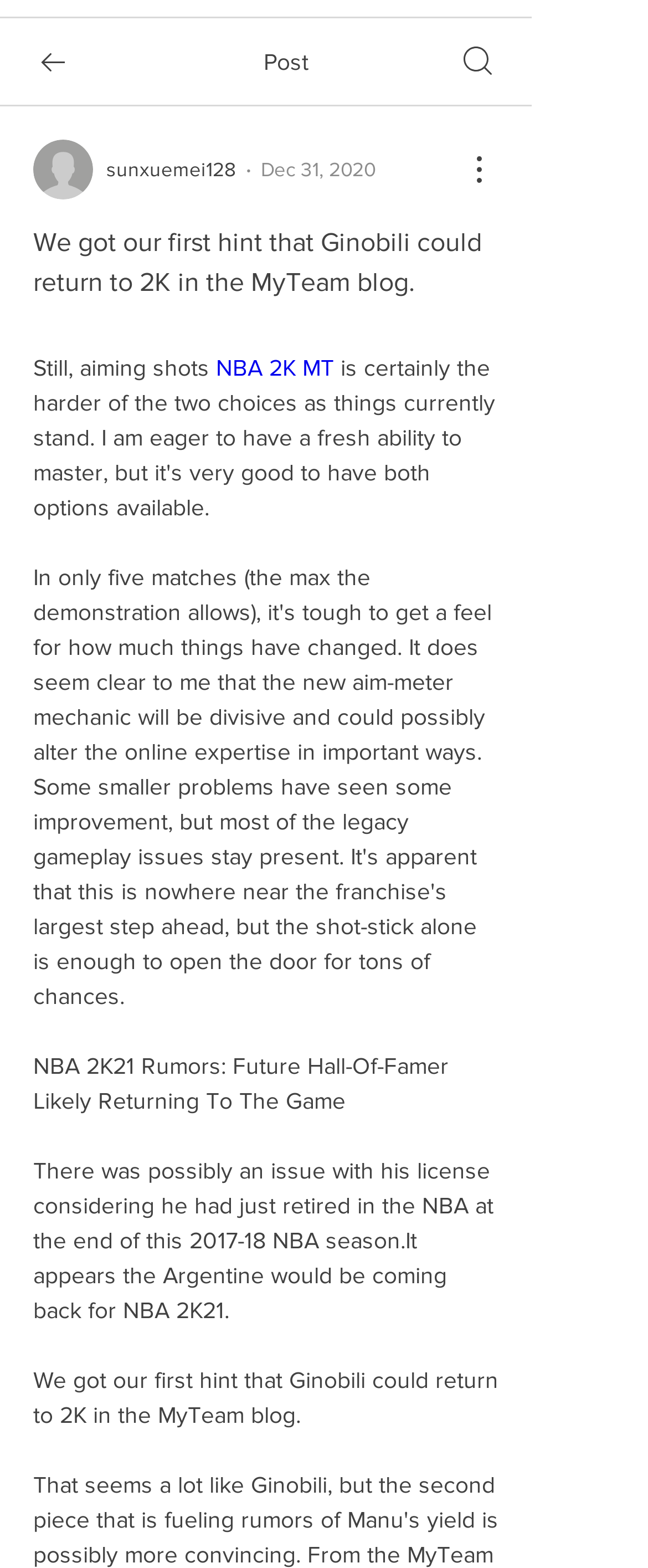Using the element description: "NBA 2K MT", determine the bounding box coordinates for the specified UI element. The coordinates should be four float numbers between 0 and 1, [left, top, right, bottom].

[0.333, 0.226, 0.515, 0.243]